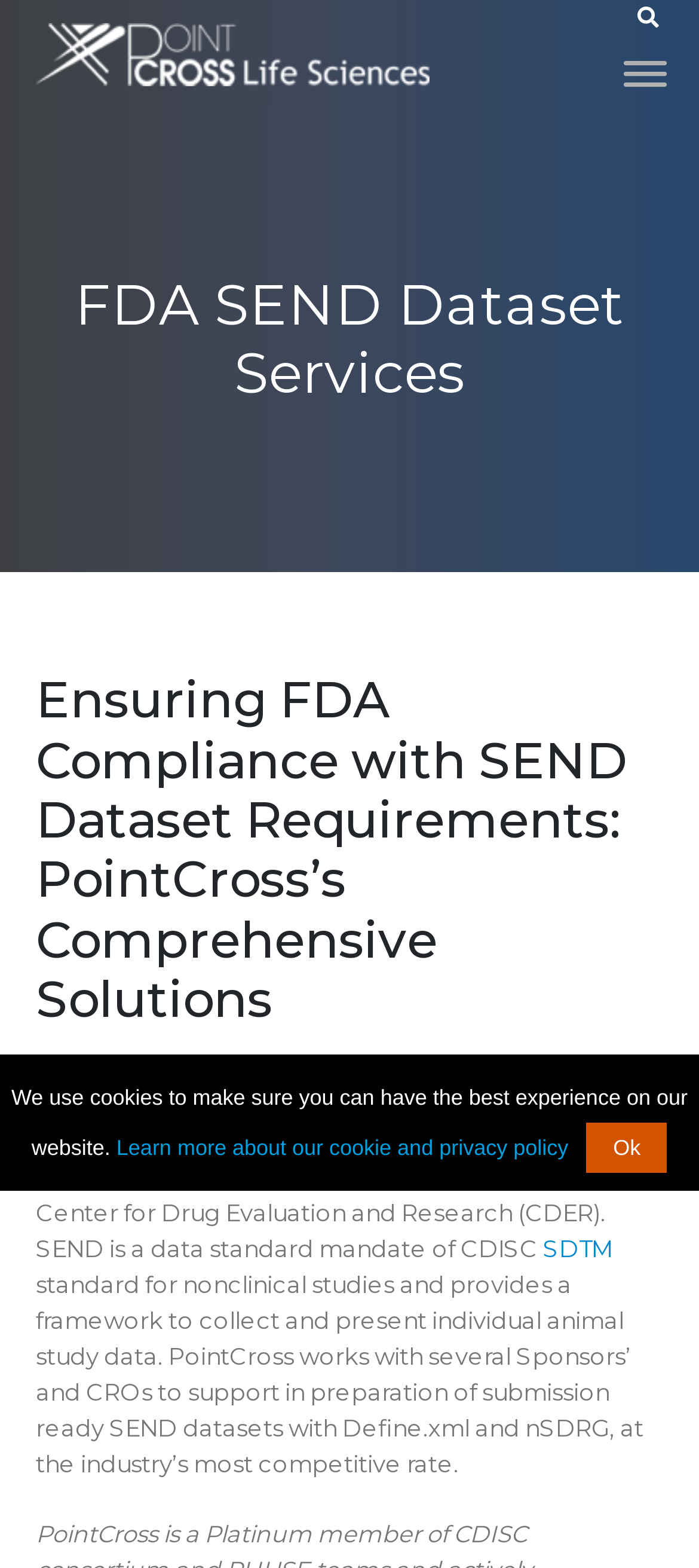Please find the bounding box for the following UI element description. Provide the coordinates in (top-left x, top-left y, bottom-right x, bottom-right y) format, with values between 0 and 1: Support Team

None